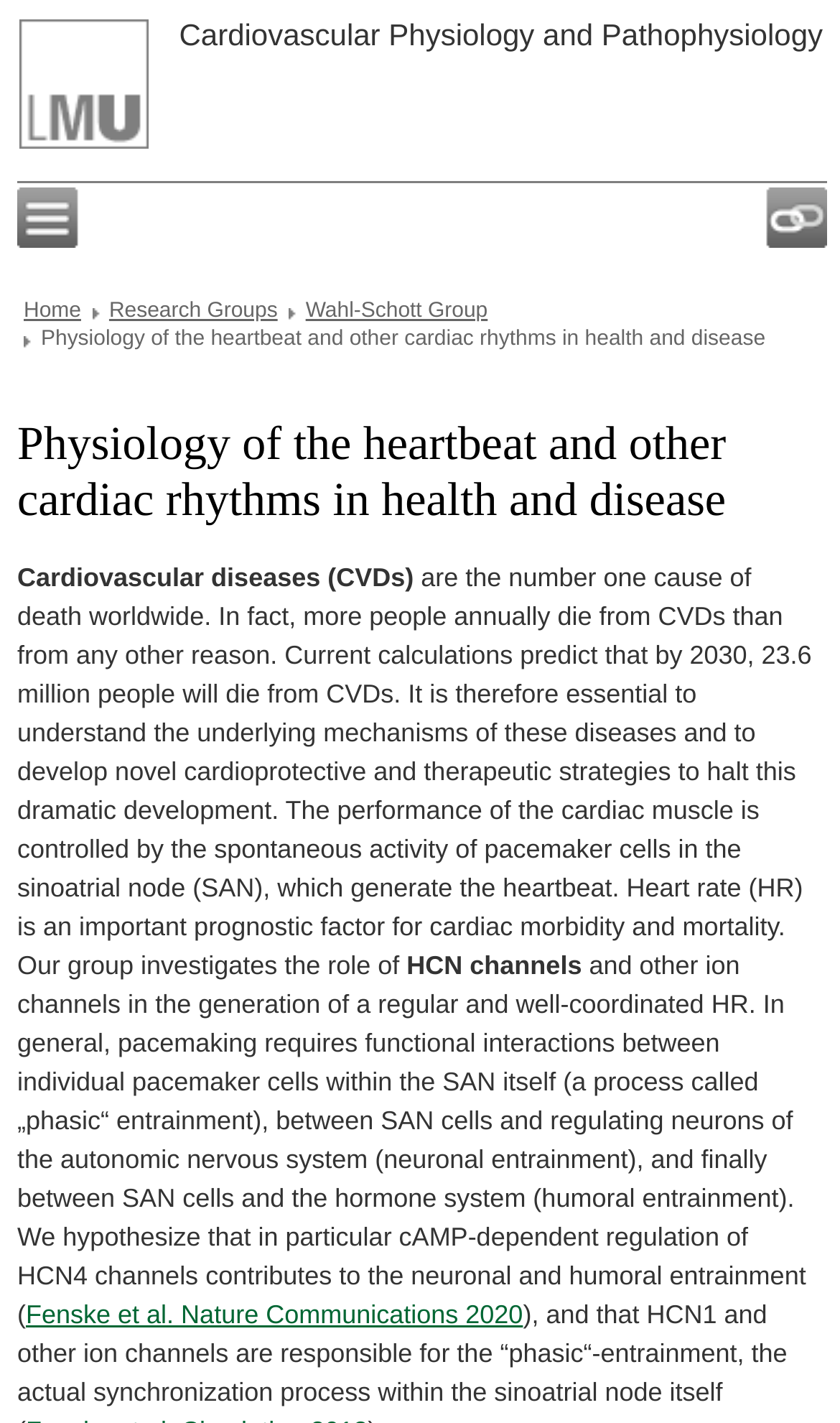What is the name of the research group mentioned on the webpage?
Please look at the screenshot and answer in one word or a short phrase.

Wahl-Schott Group